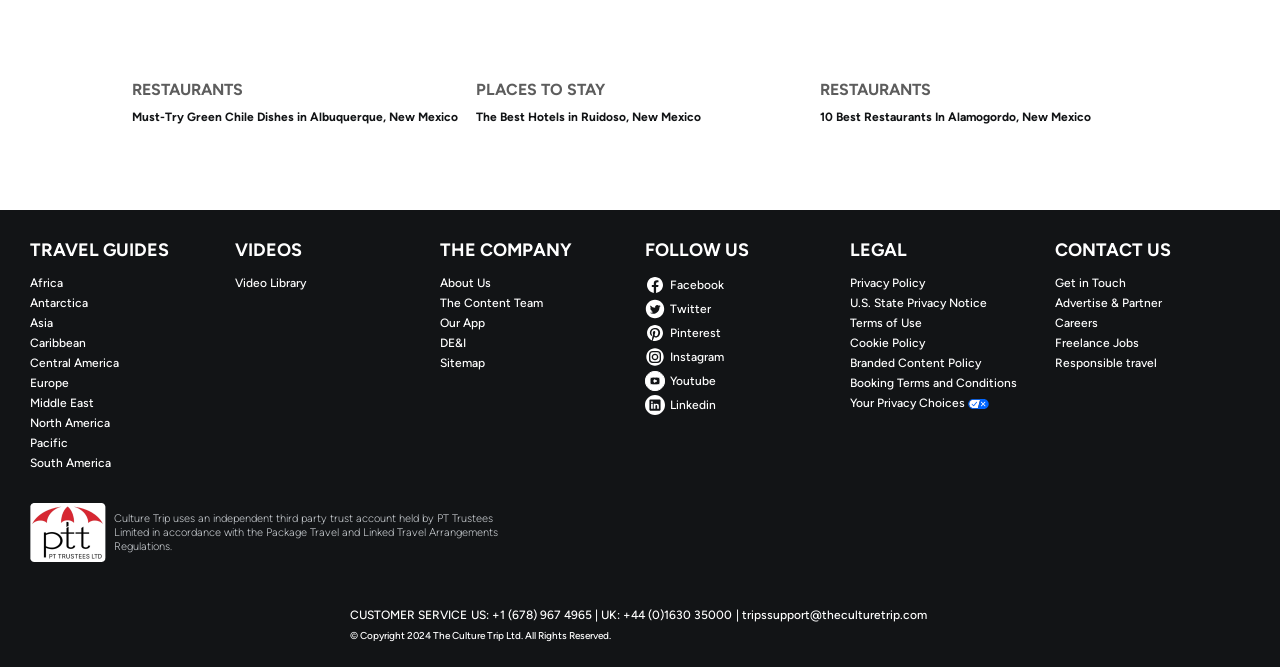Identify the bounding box coordinates of the element that should be clicked to fulfill this task: "Learn About Us". The coordinates should be provided as four float numbers between 0 and 1, i.e., [left, top, right, bottom].

[0.344, 0.413, 0.496, 0.437]